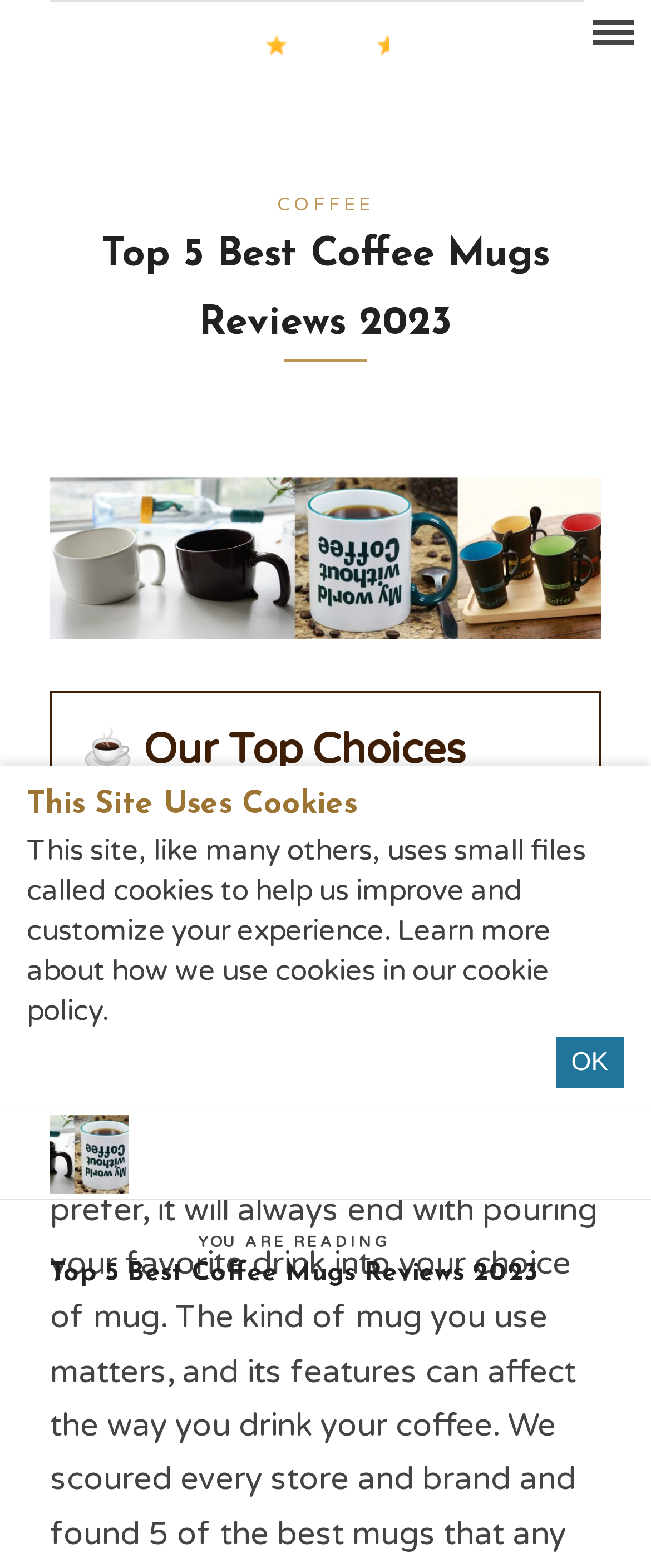What is the orientation of the separator element?
Look at the screenshot and respond with a single word or phrase.

Horizontal